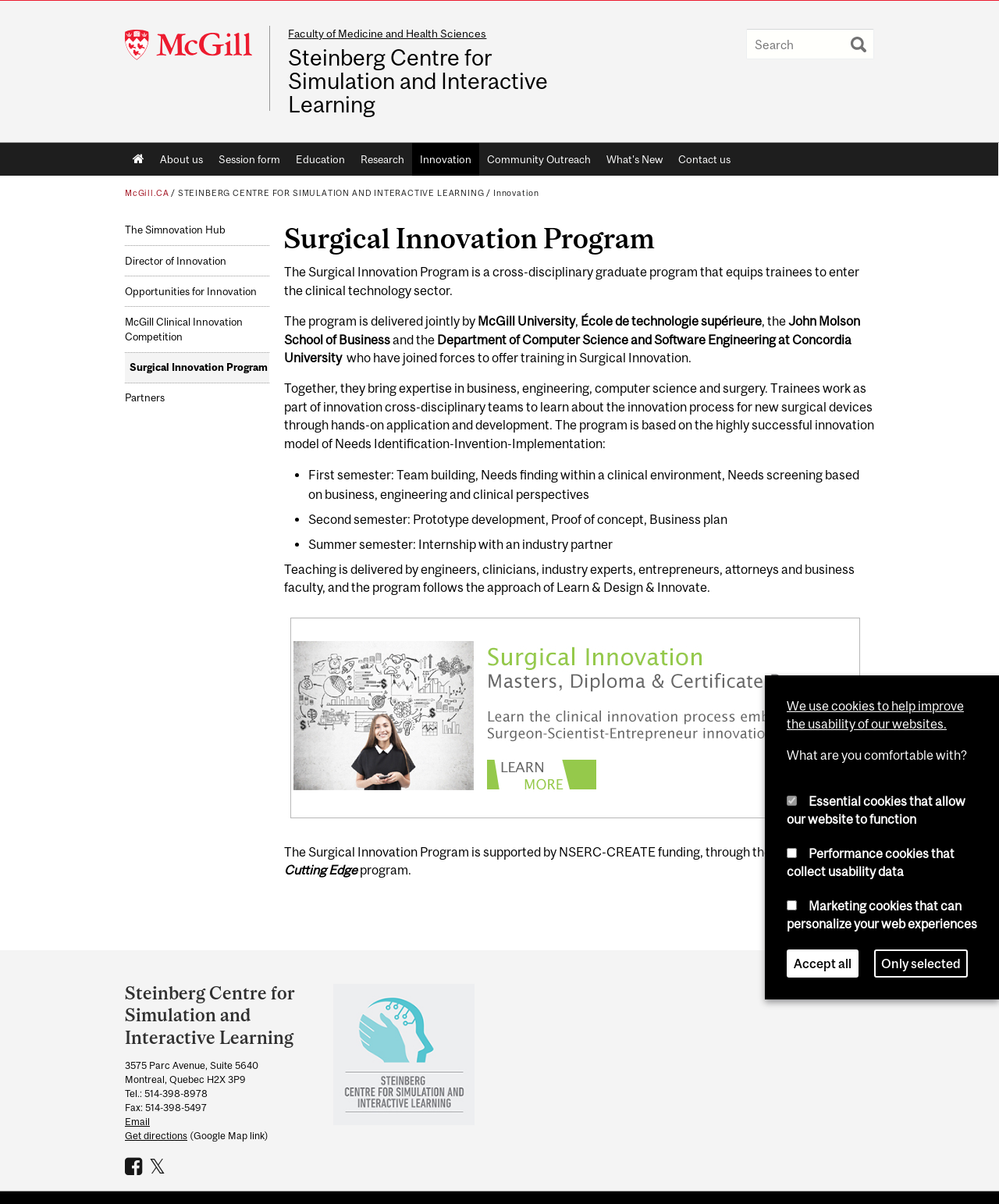Could you specify the bounding box coordinates for the clickable section to complete the following instruction: "Go to McGill University website"?

[0.125, 0.024, 0.27, 0.053]